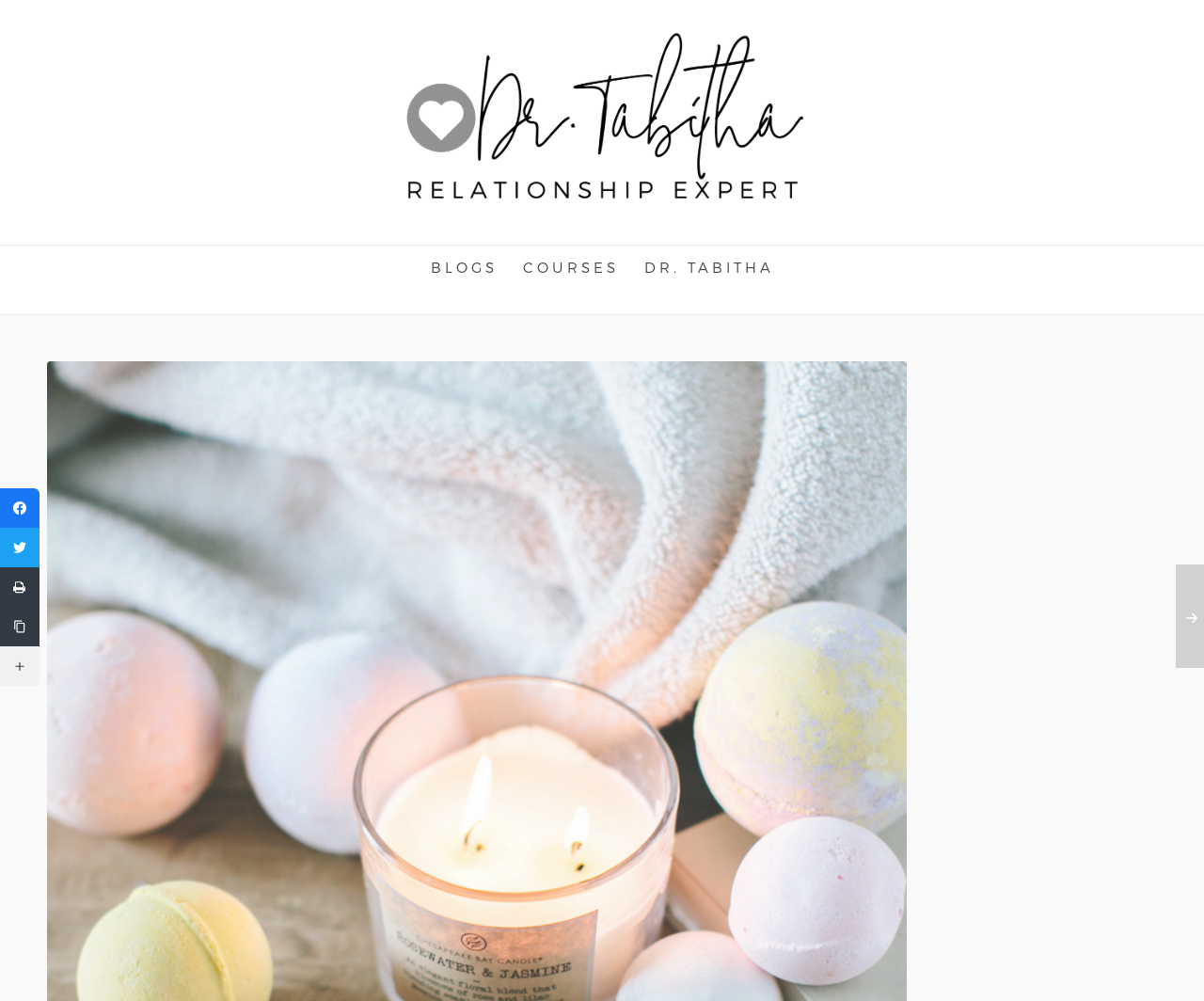Create a detailed narrative describing the layout and content of the webpage.

The webpage is about the importance of coping skills and living a healthy life, with a focus on Dr. Tabitha. At the top, there is a logo or image of Dr. Tabitha, accompanied by a link to her profile. Below this, there are three main navigation links: "BLOGS", "COURSES", and "DR. TABITHA", which are positioned horizontally next to each other.

On the left side of the page, there is a vertical column of social media links, including Facebook, Twitter, and others, with accompanying icons. These links are stacked on top of each other, with the Facebook link at the top and the "More Networks" link at the bottom.

In the middle of the page, there is a large canvas or content area, which takes up a significant portion of the page. The content of this area is not specified, but it is likely to be the main article or blog post about coping skills and healthy living.

At the very bottom of the page, there is a small image or icon, which is not described in the accessibility tree. Overall, the webpage has a simple and clean layout, with a focus on navigation and social media links.